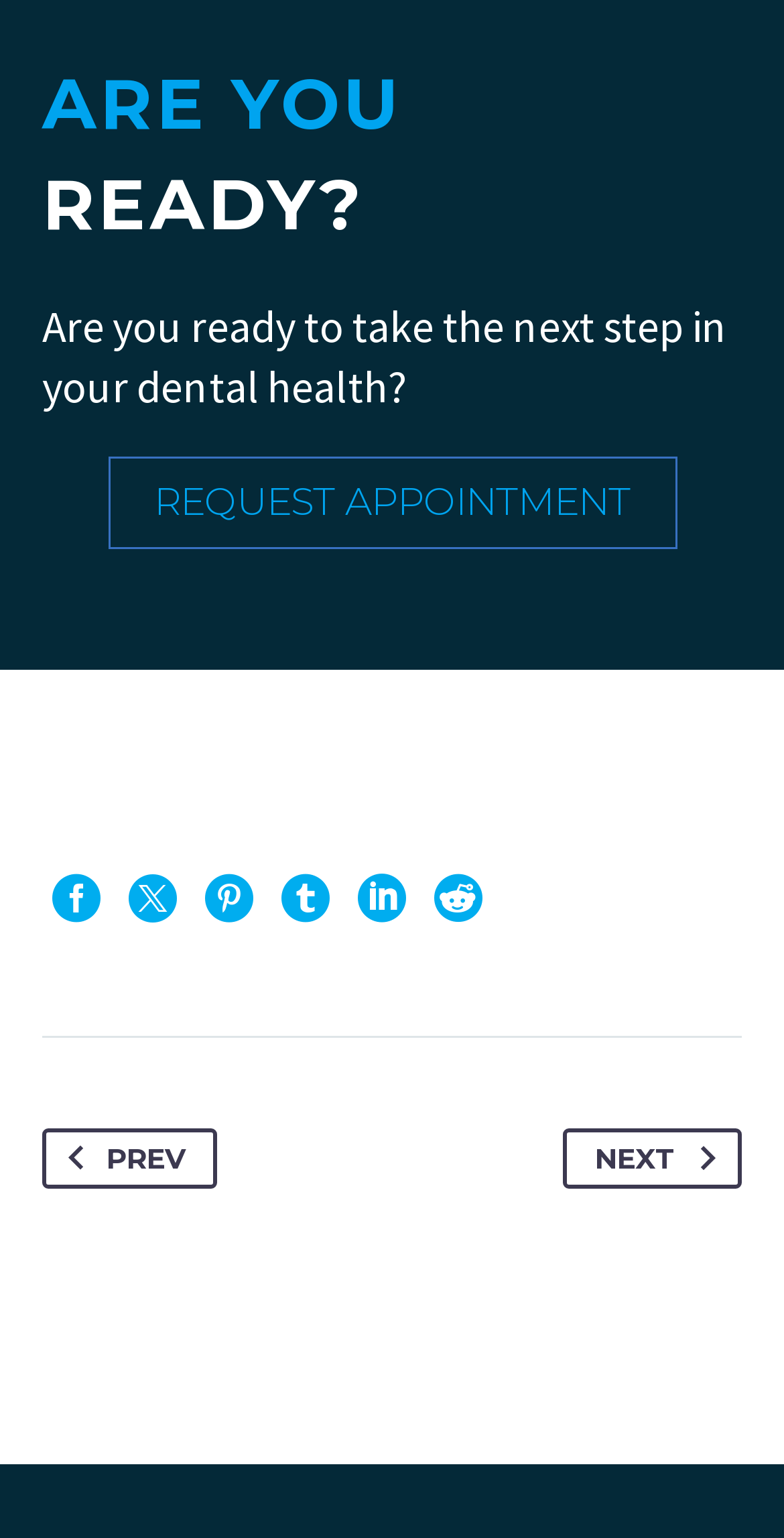Could you provide the bounding box coordinates for the portion of the screen to click to complete this instruction: "Click the 'REQUEST APPOINTMENT' button"?

[0.137, 0.296, 0.863, 0.356]